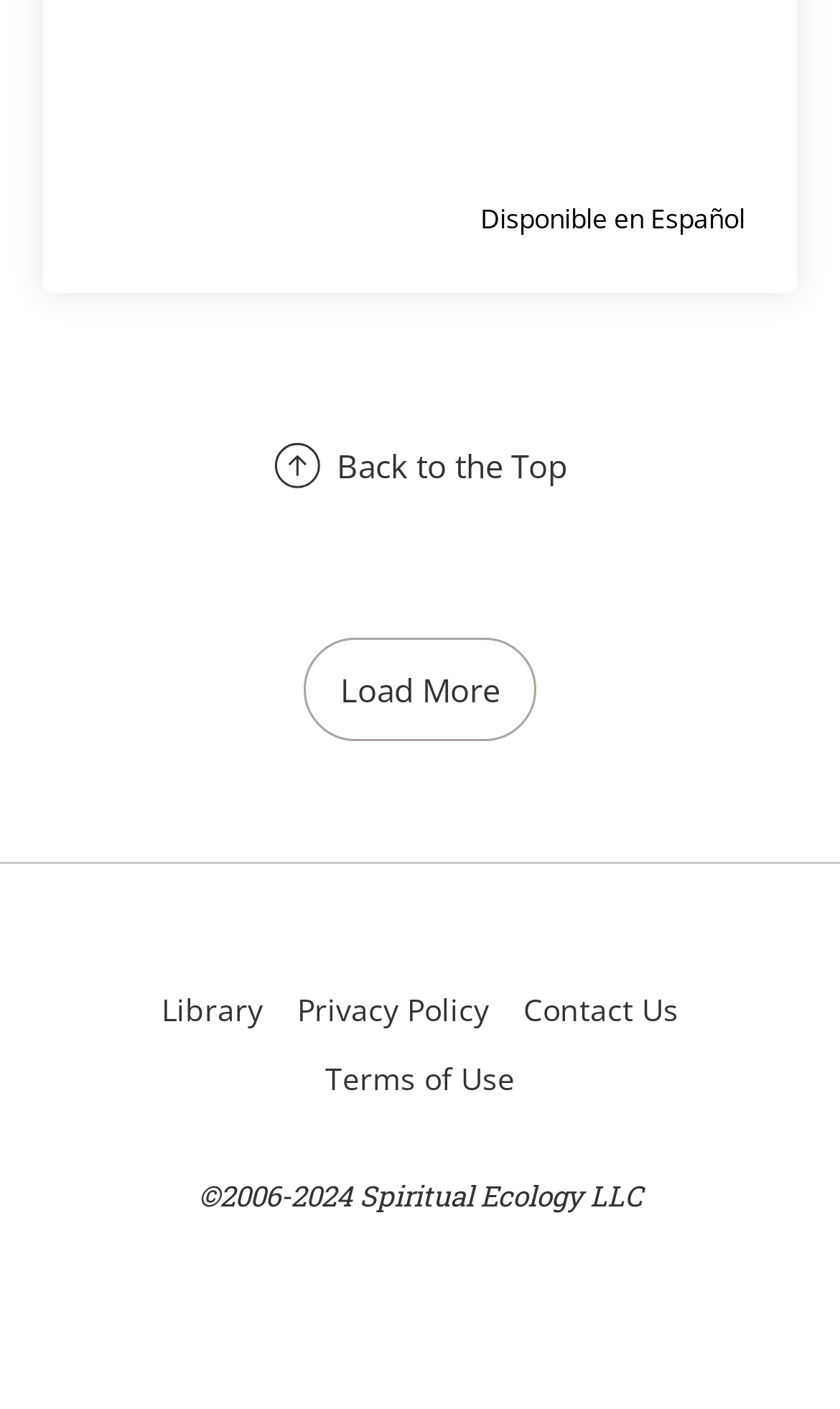What is the copyright year range?
Using the image, provide a detailed and thorough answer to the question.

The copyright information on the webpage indicates that the content is copyrighted from 2006 to 2024, as shown by the '©2006-2024' text.